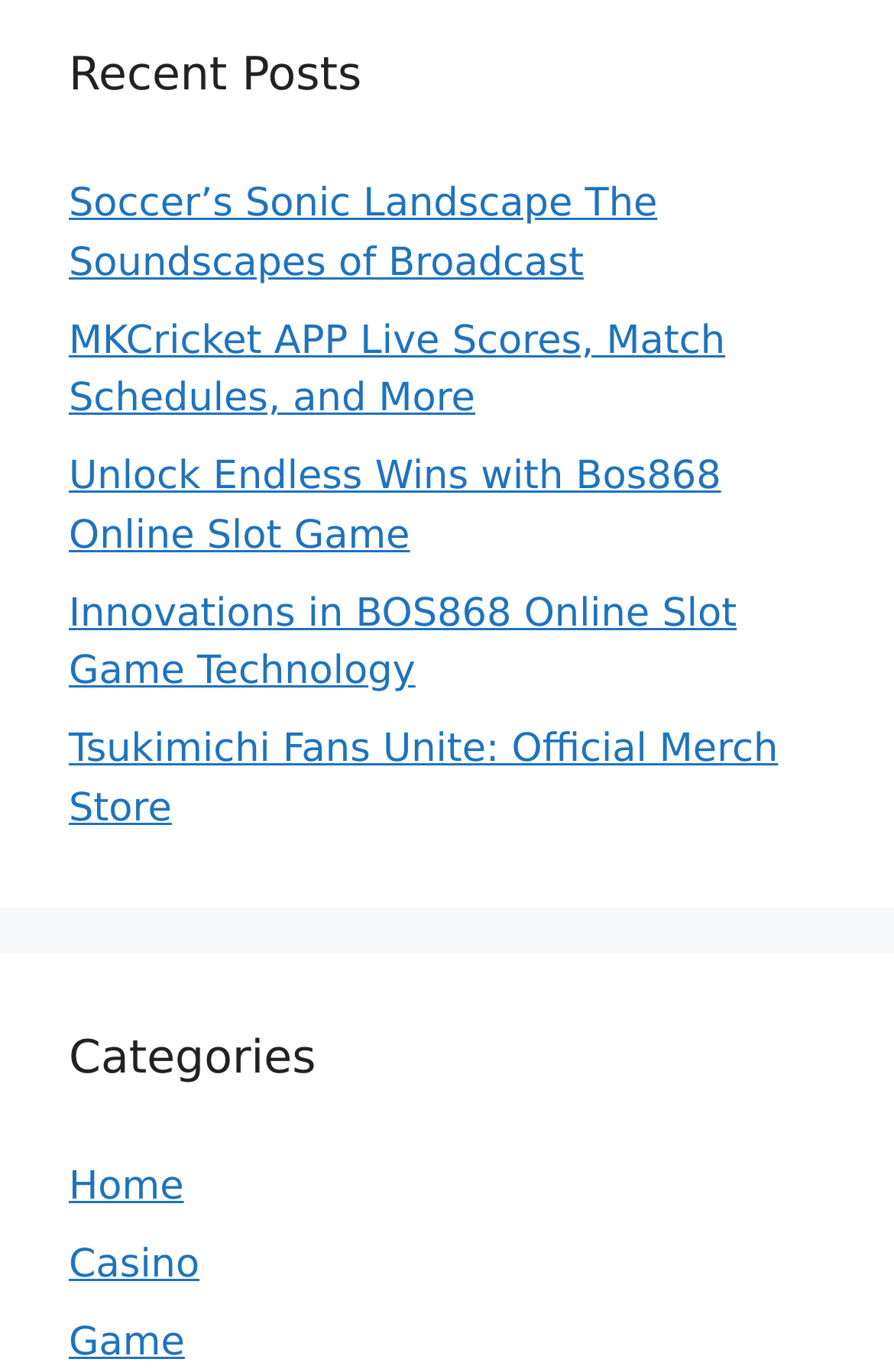What is the second category?
Using the information from the image, give a concise answer in one word or a short phrase.

Categories